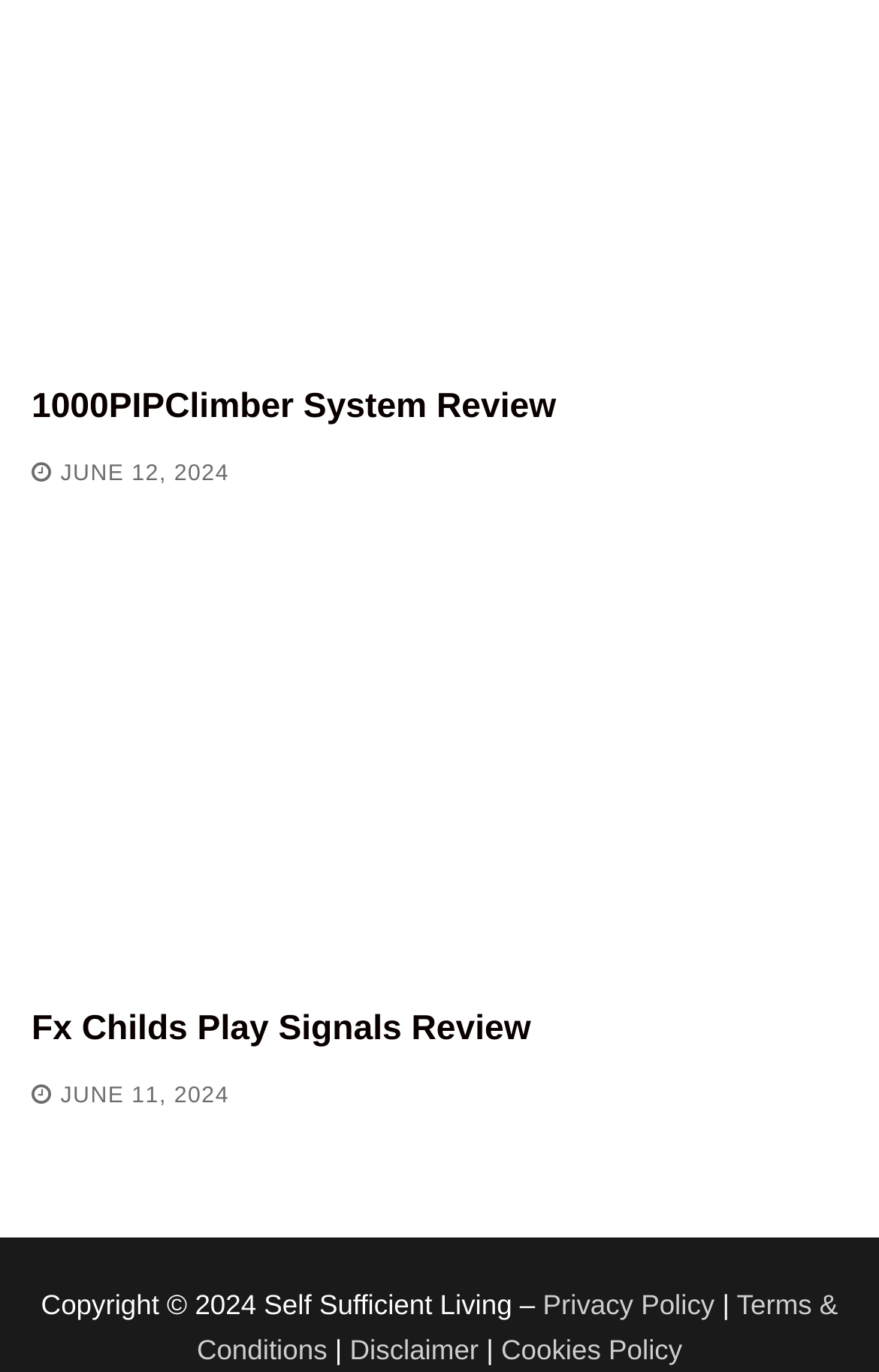Identify the bounding box coordinates for the UI element described as follows: "Cookies Policy". Ensure the coordinates are four float numbers between 0 and 1, formatted as [left, top, right, bottom].

[0.57, 0.972, 0.776, 0.995]